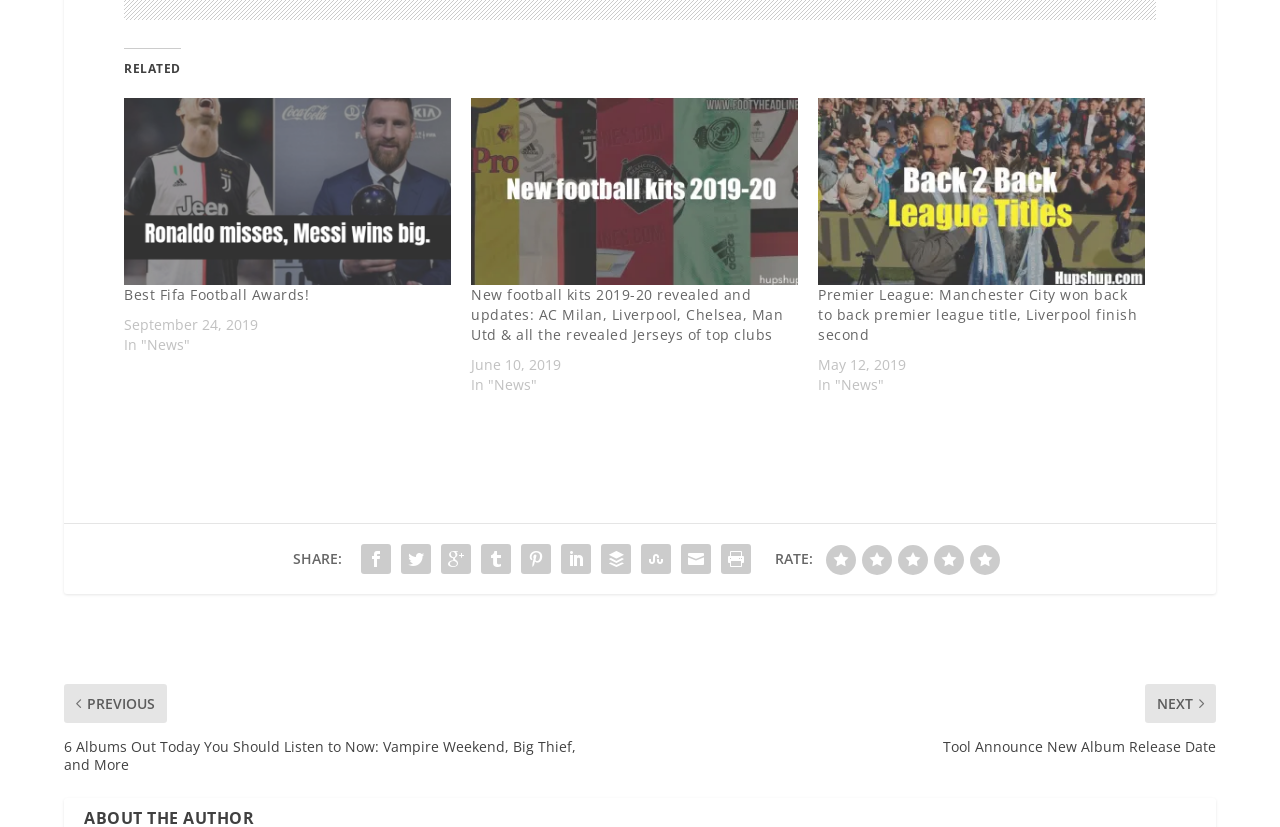Please find the bounding box coordinates of the element that you should click to achieve the following instruction: "Rate with 5 stars". The coordinates should be presented as four float numbers between 0 and 1: [left, top, right, bottom].

[0.757, 0.695, 0.781, 0.732]